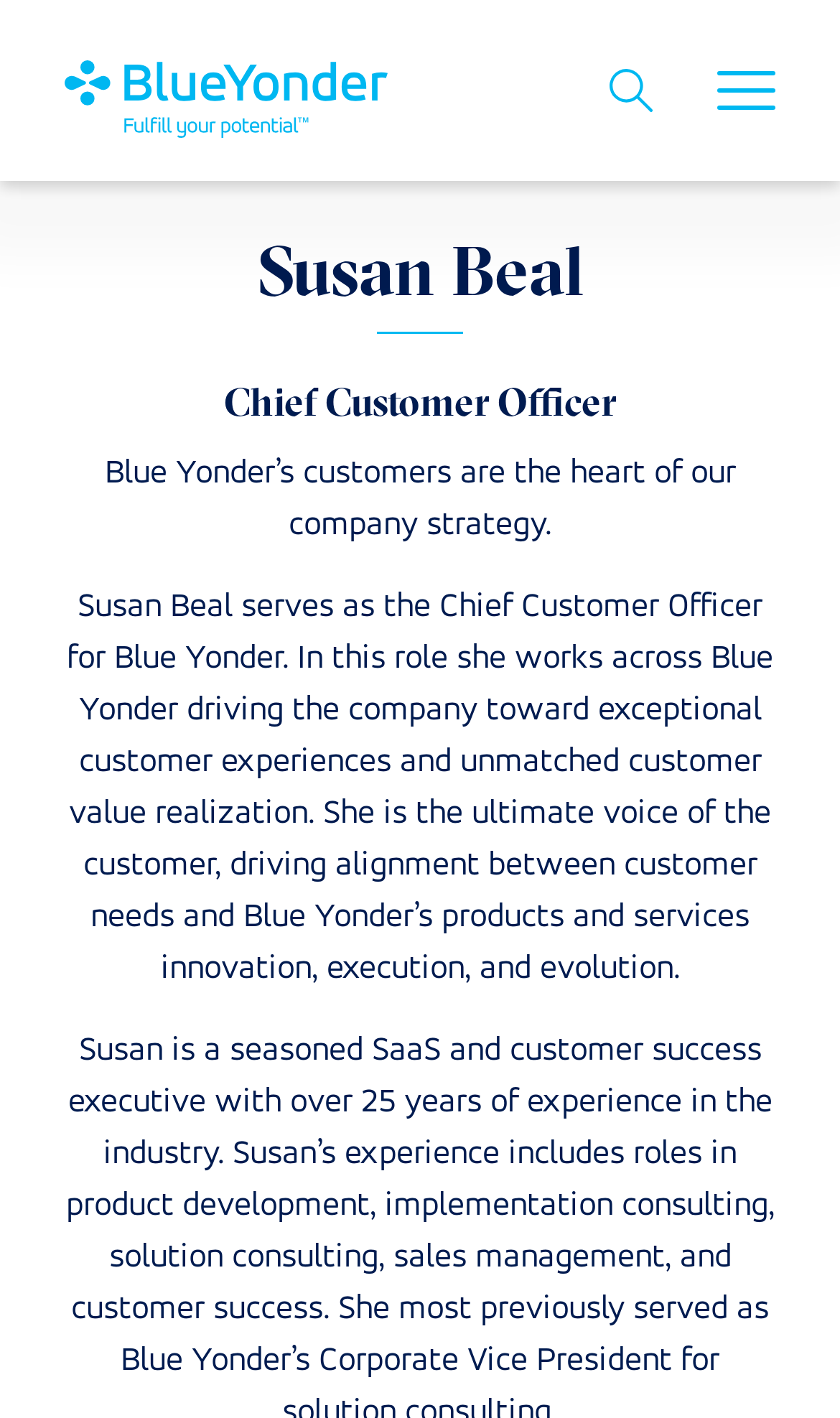Find and provide the bounding box coordinates for the UI element described with: "parent_node: Toggle navigation".

[0.726, 0.049, 0.777, 0.079]